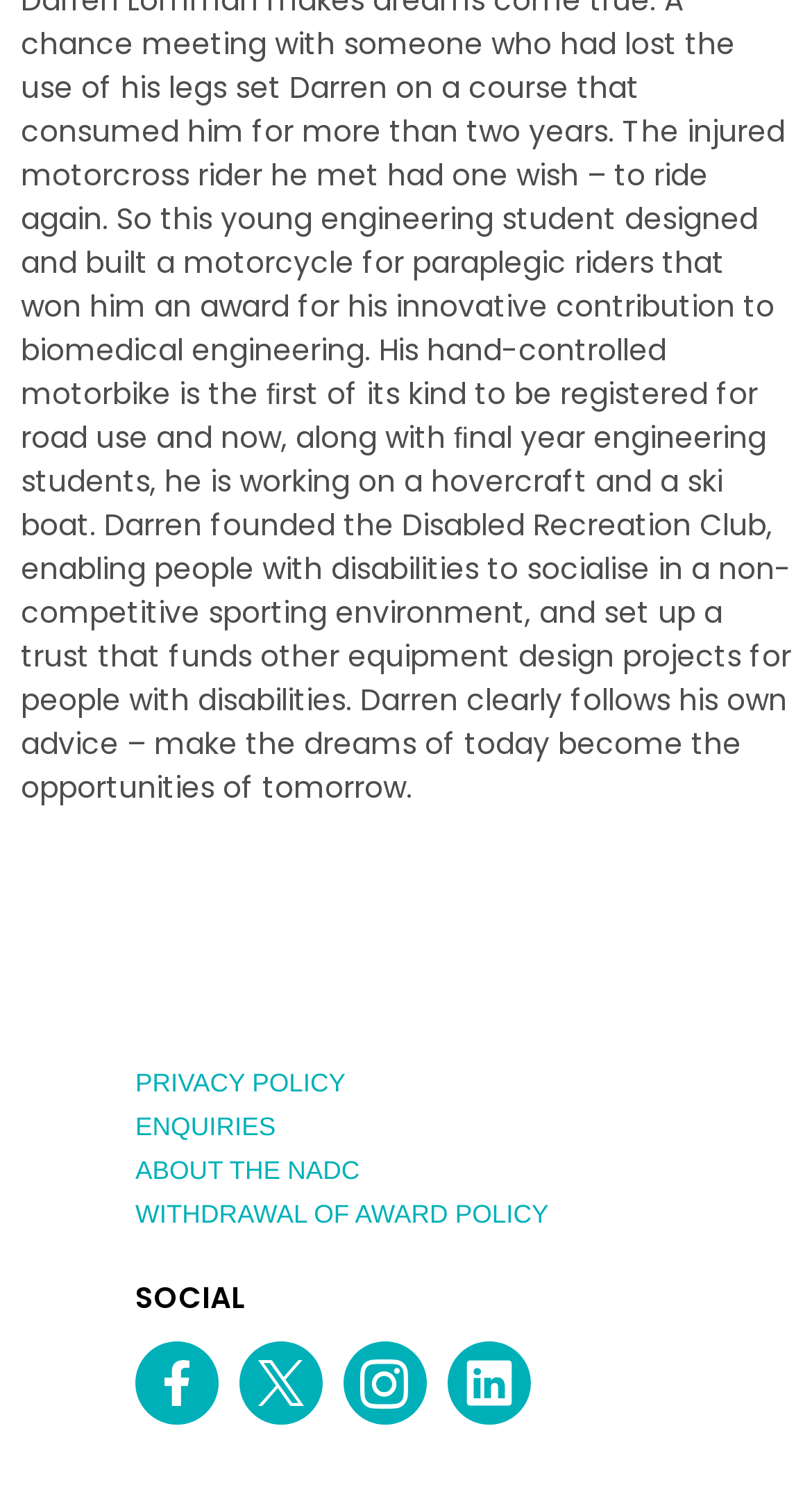How many links are there in the footer section of the webpage?
Using the visual information, respond with a single word or phrase.

5